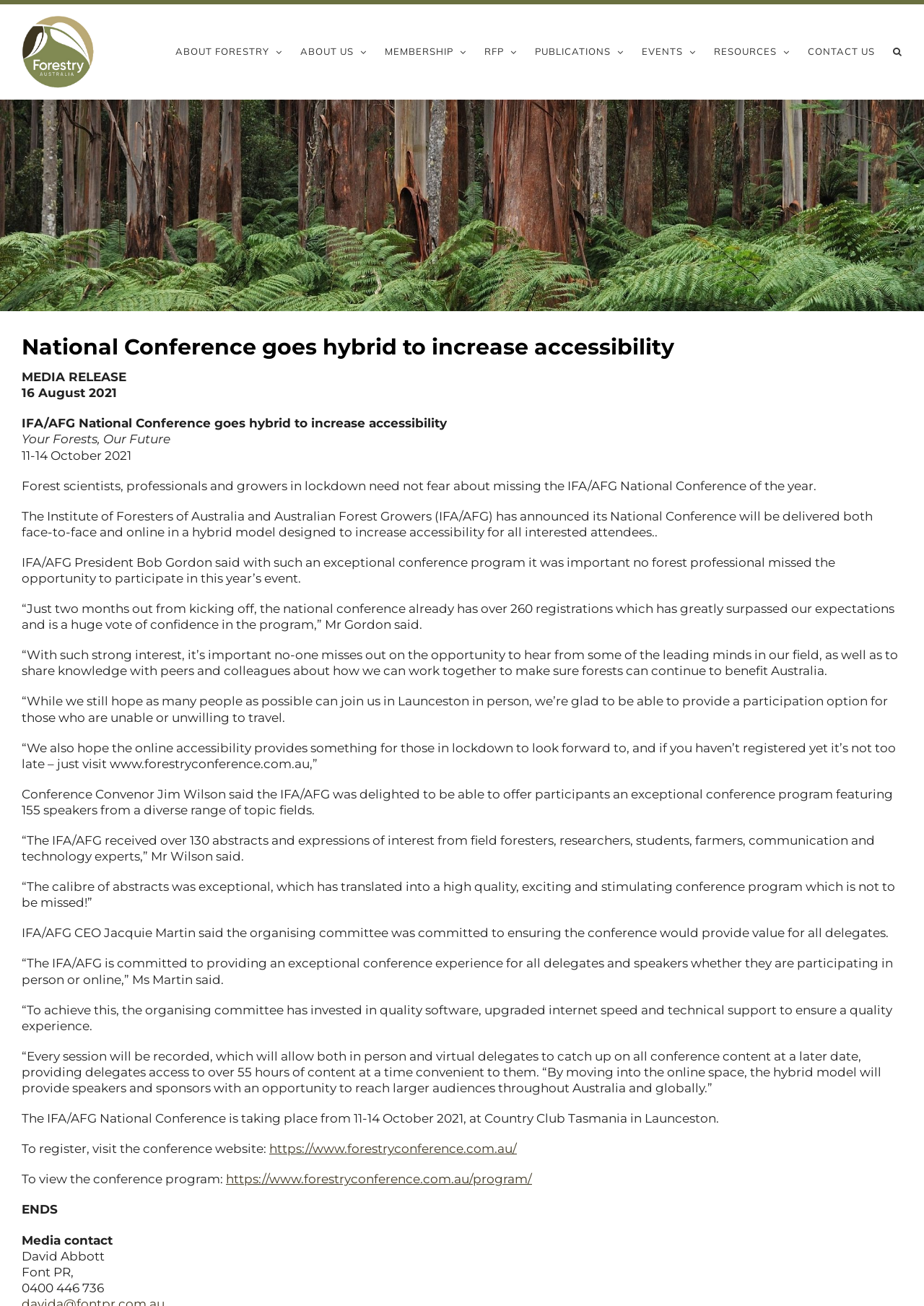Answer succinctly with a single word or phrase:
What is the email address of the administrator?

admin@forestry.org.au